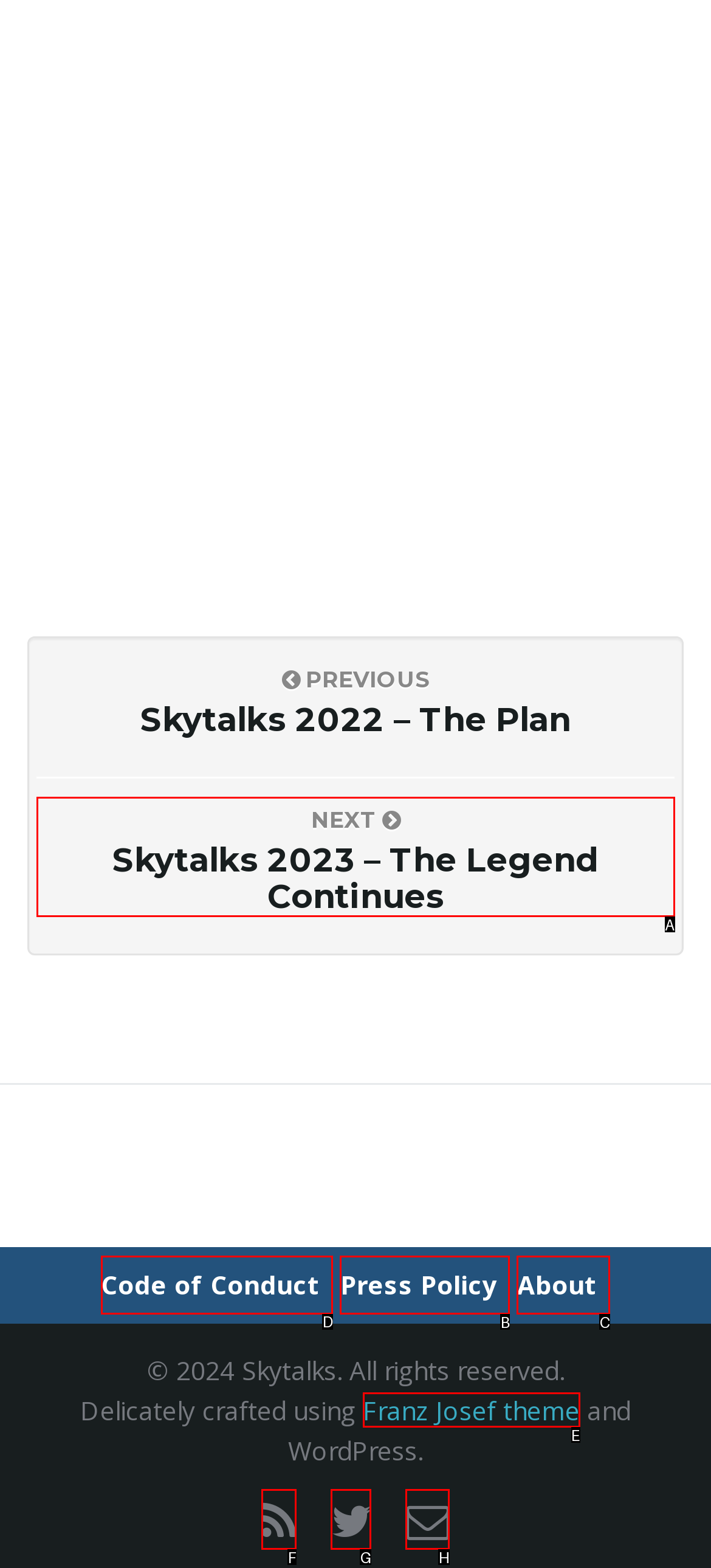Which choice should you pick to execute the task: learn about self-assessment tax returns
Respond with the letter associated with the correct option only.

None